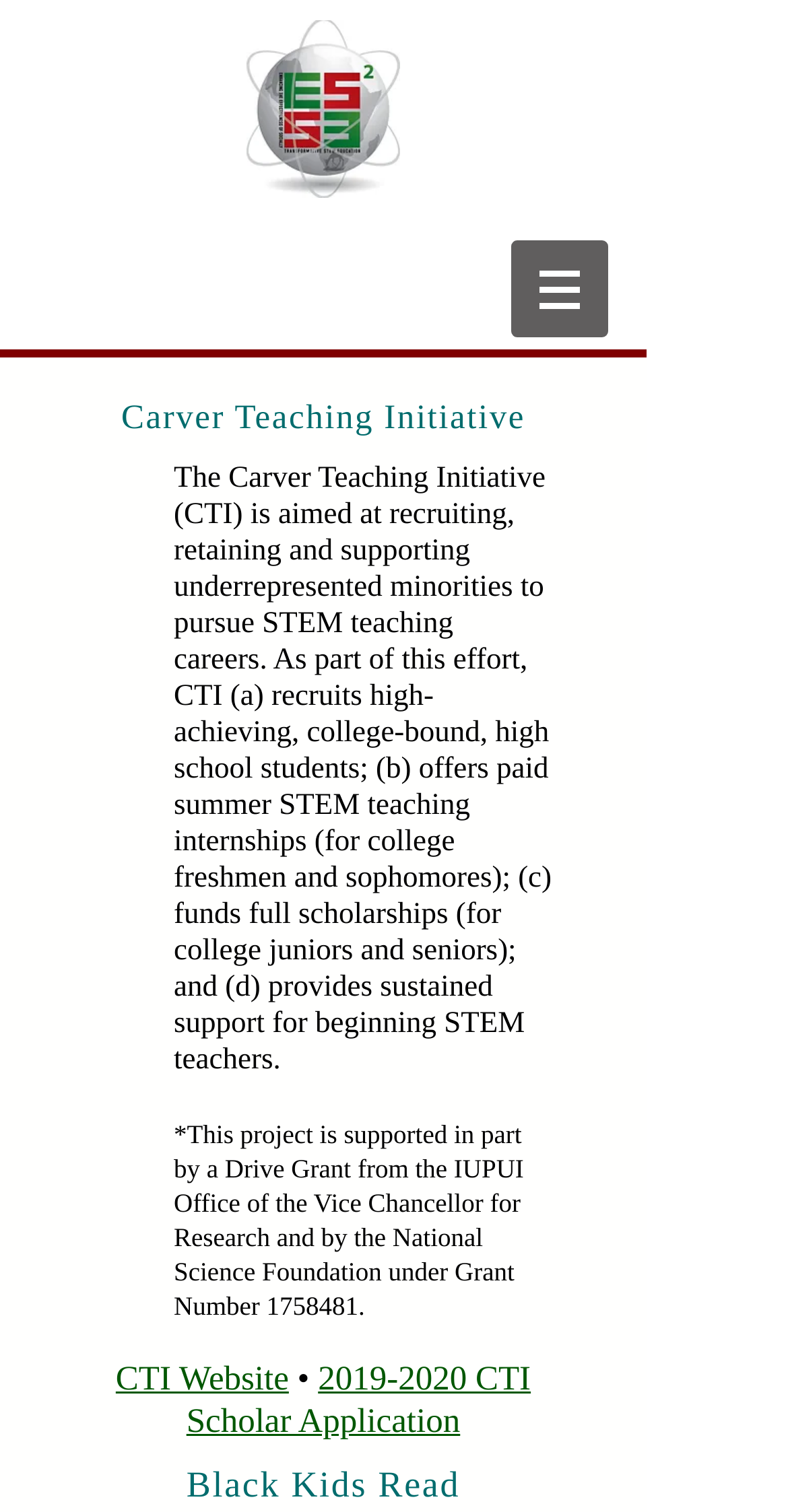Illustrate the webpage thoroughly, mentioning all important details.

The webpage appears to be a project showcase page for the (ES)2 STEM Learning Lab, featuring various research and development projects. 

At the top of the page, there is a navigation menu labeled "Site" with a button that has a popup menu. The button is accompanied by a small image. 

Below the navigation menu, there is a main content section that takes up most of the page. The first project showcased is the Carver Teaching Initiative (CTI), which is described in a lengthy paragraph. The text explains the initiative's goals and objectives, including recruiting and supporting underrepresented minorities to pursue STEM teaching careers.

Underneath the CTI description, there is a note indicating that the project is supported by a Drive Grant from the IUPUI Office of the Vice Chancellor for Research and the National Science Foundation. The note includes a grant number, which is a clickable link.

To the right of the grant note, there is a link to the CTI website, followed by a bullet point and another link to the 2019-2020 CTI Scholar Application. 

At the very bottom of the page, there is a separate section with a title "Black Kids Read", which appears to be another project or initiative.